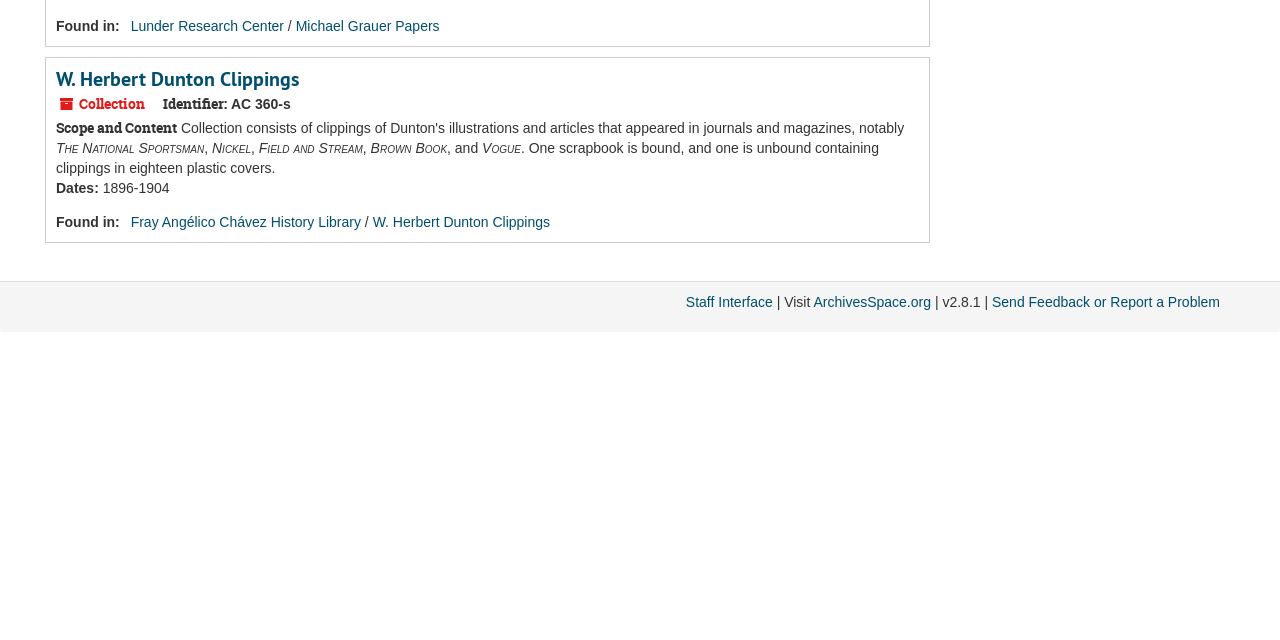Given the element description Staff Interface, specify the bounding box coordinates of the corresponding UI element in the format (top-left x, top-left y, bottom-right x, bottom-right y). All values must be between 0 and 1.

[0.536, 0.459, 0.604, 0.484]